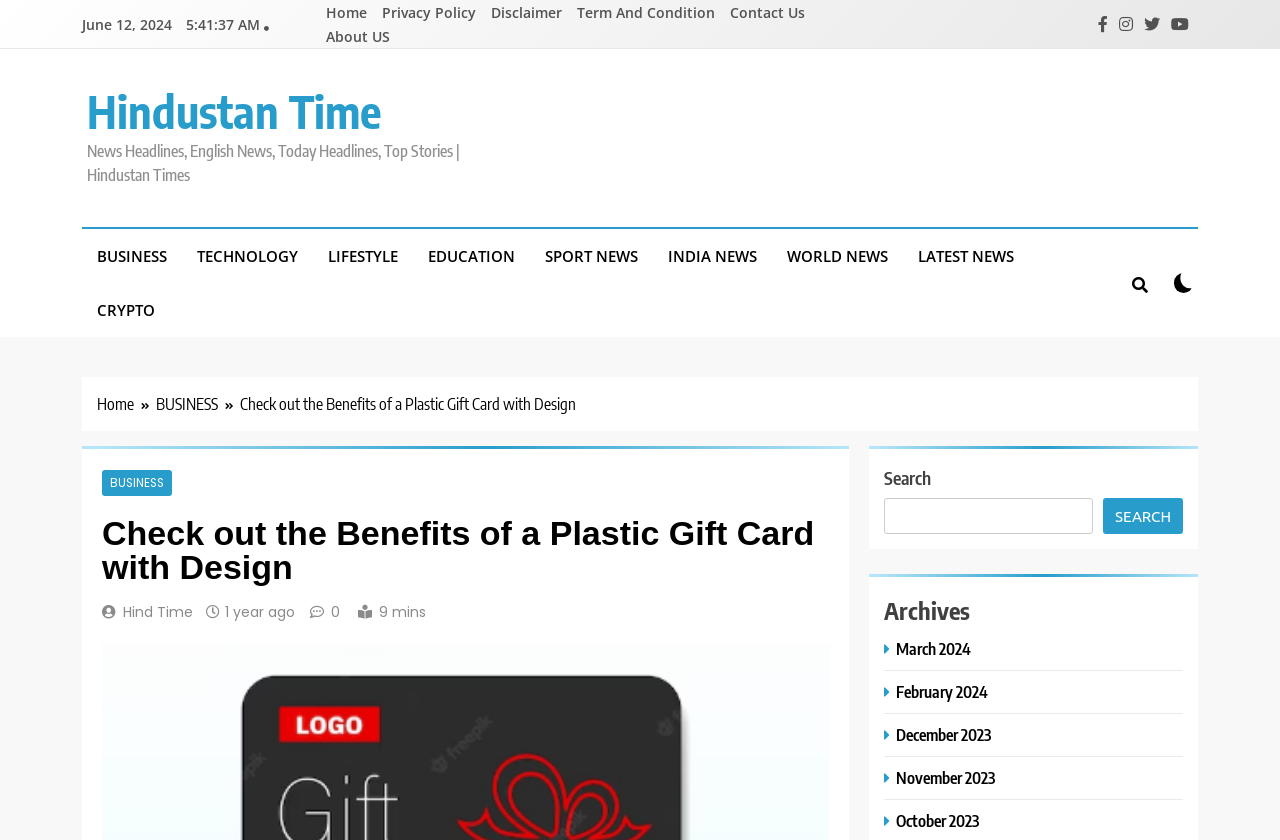Find the bounding box coordinates of the element you need to click on to perform this action: 'Click on the Contact Us link'. The coordinates should be represented by four float values between 0 and 1, in the format [left, top, right, bottom].

[0.566, 0.004, 0.634, 0.026]